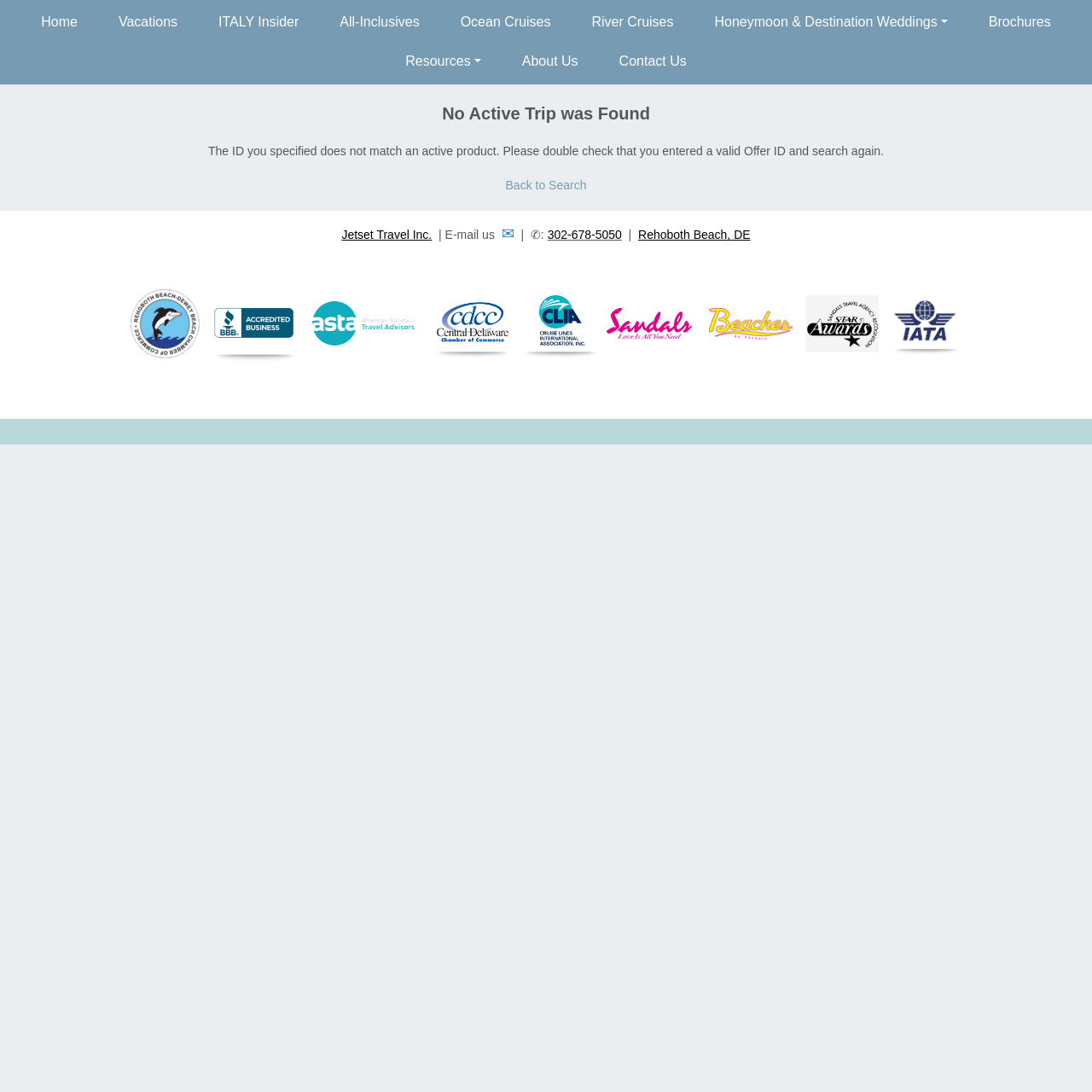Based on the description "302-678-5050", find the bounding box of the specified UI element.

[0.501, 0.209, 0.569, 0.221]